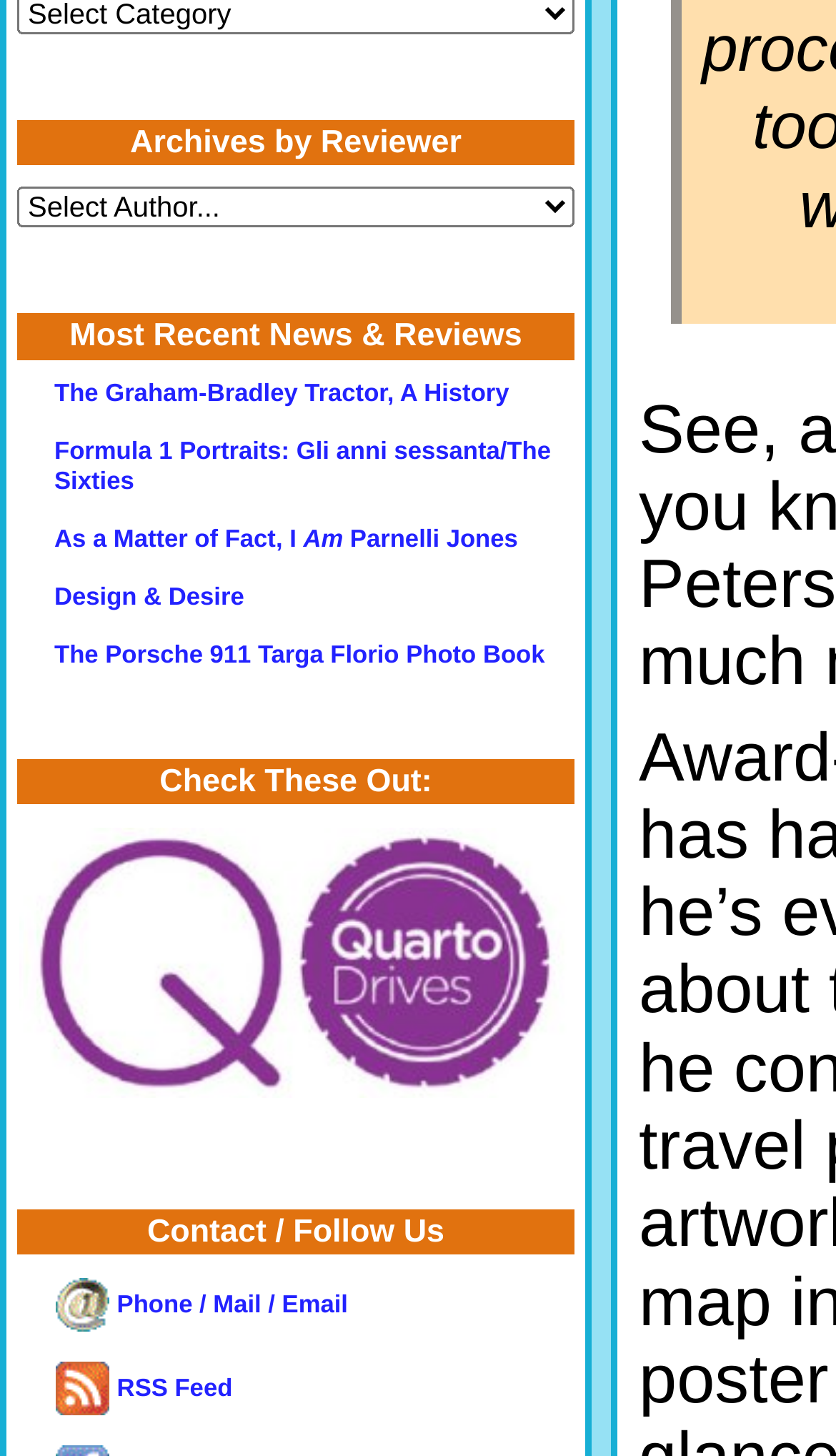Identify the bounding box coordinates for the UI element described as follows: RSS Feed. Use the format (top-left x, top-left y, bottom-right x, bottom-right y) and ensure all values are floating point numbers between 0 and 1.

[0.068, 0.945, 0.278, 0.963]